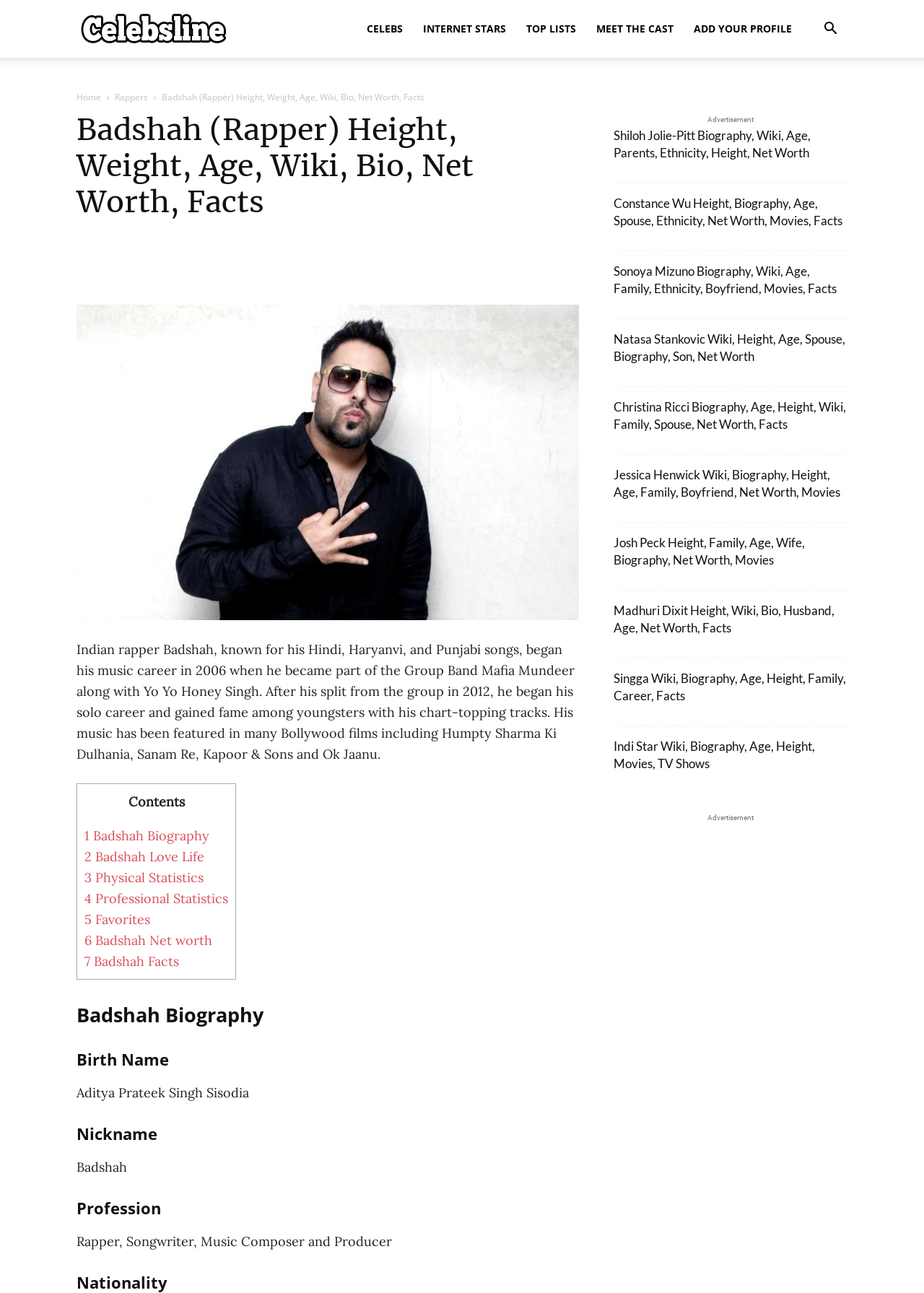From the webpage screenshot, identify the region described by 2 Badshah Love Life. Provide the bounding box coordinates as (top-left x, top-left y, bottom-right x, bottom-right y), with each value being a floating point number between 0 and 1.

[0.091, 0.656, 0.221, 0.669]